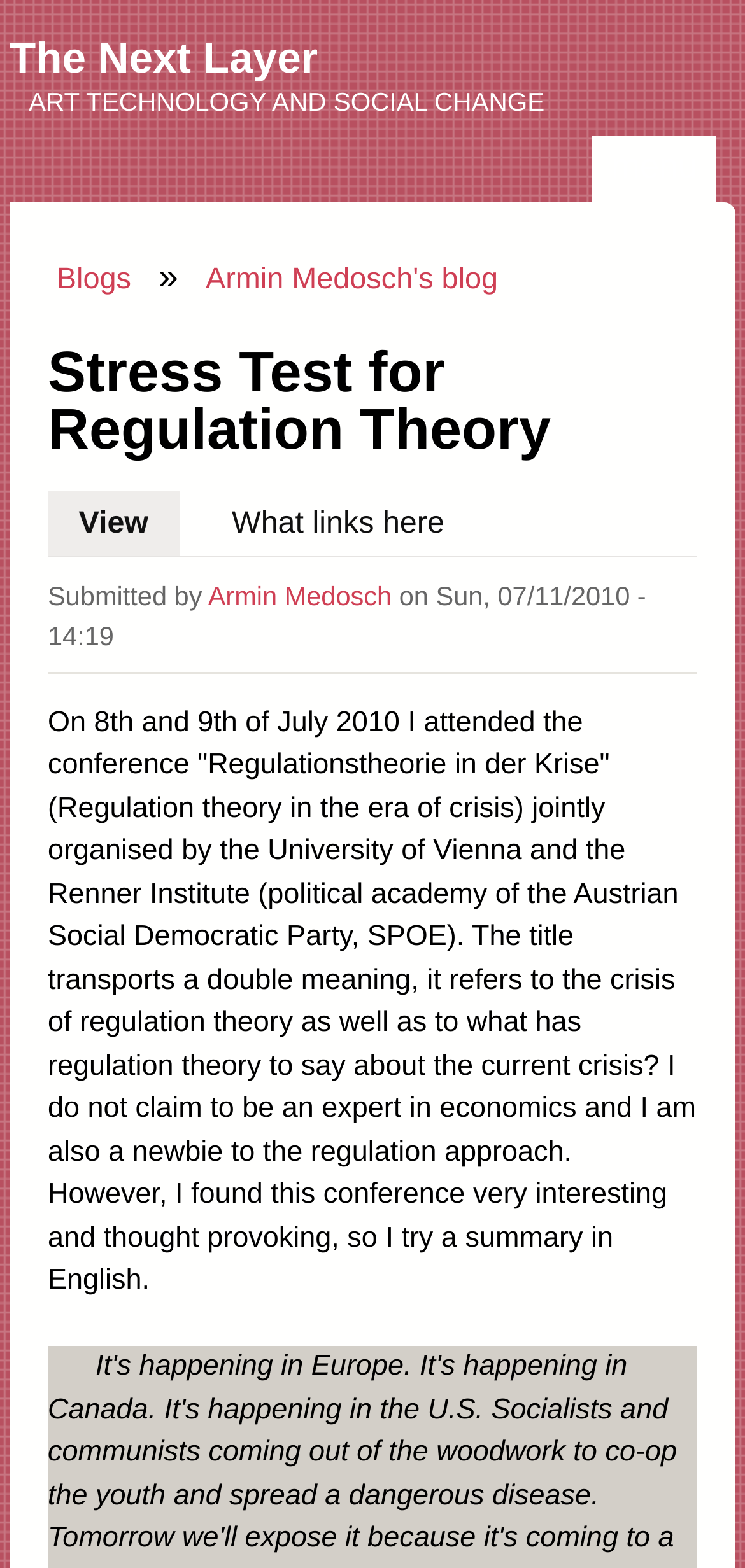What is the name of the blog?
Please use the image to provide a one-word or short phrase answer.

Armin Medosch's blog